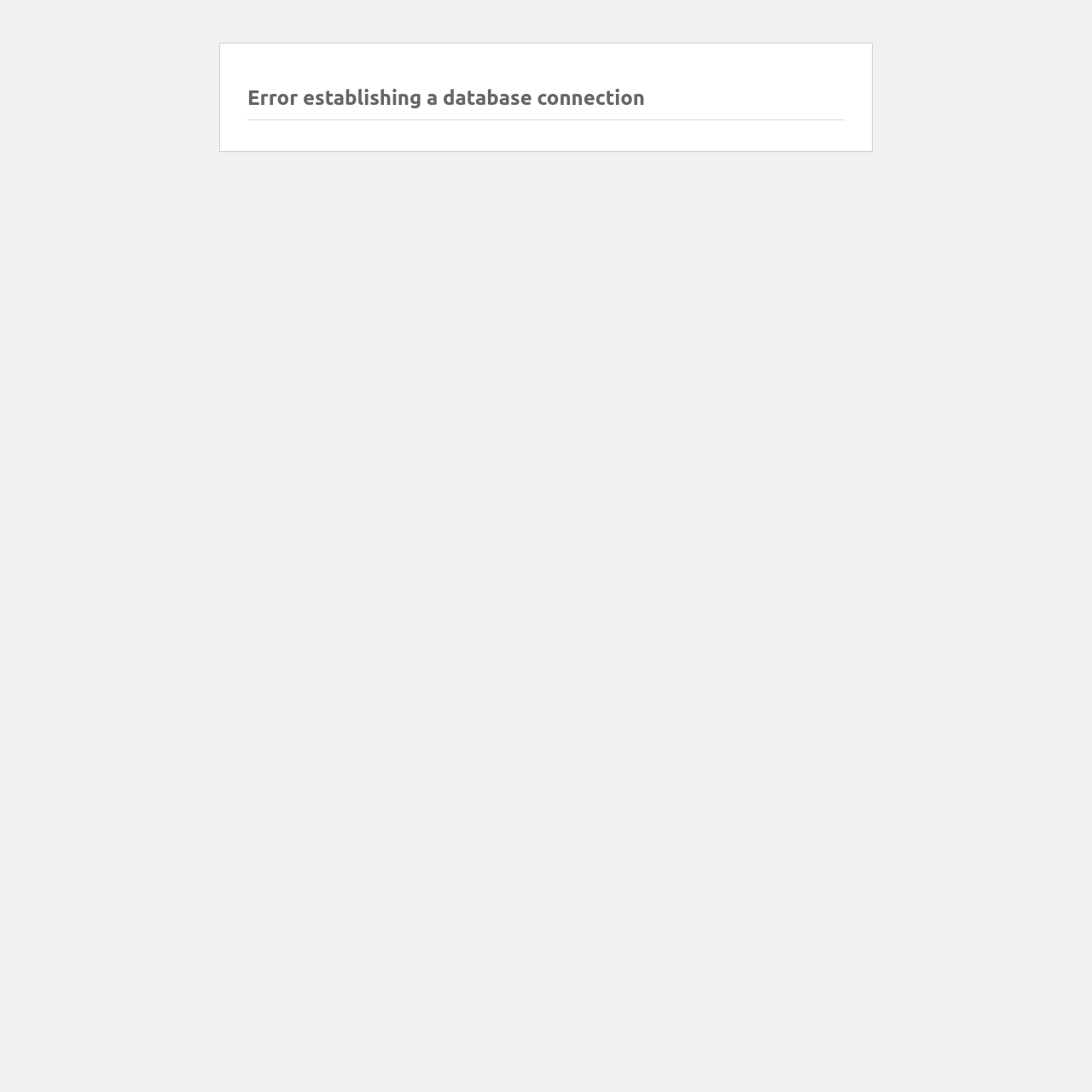Can you extract the primary headline text from the webpage?

Error establishing a database connection